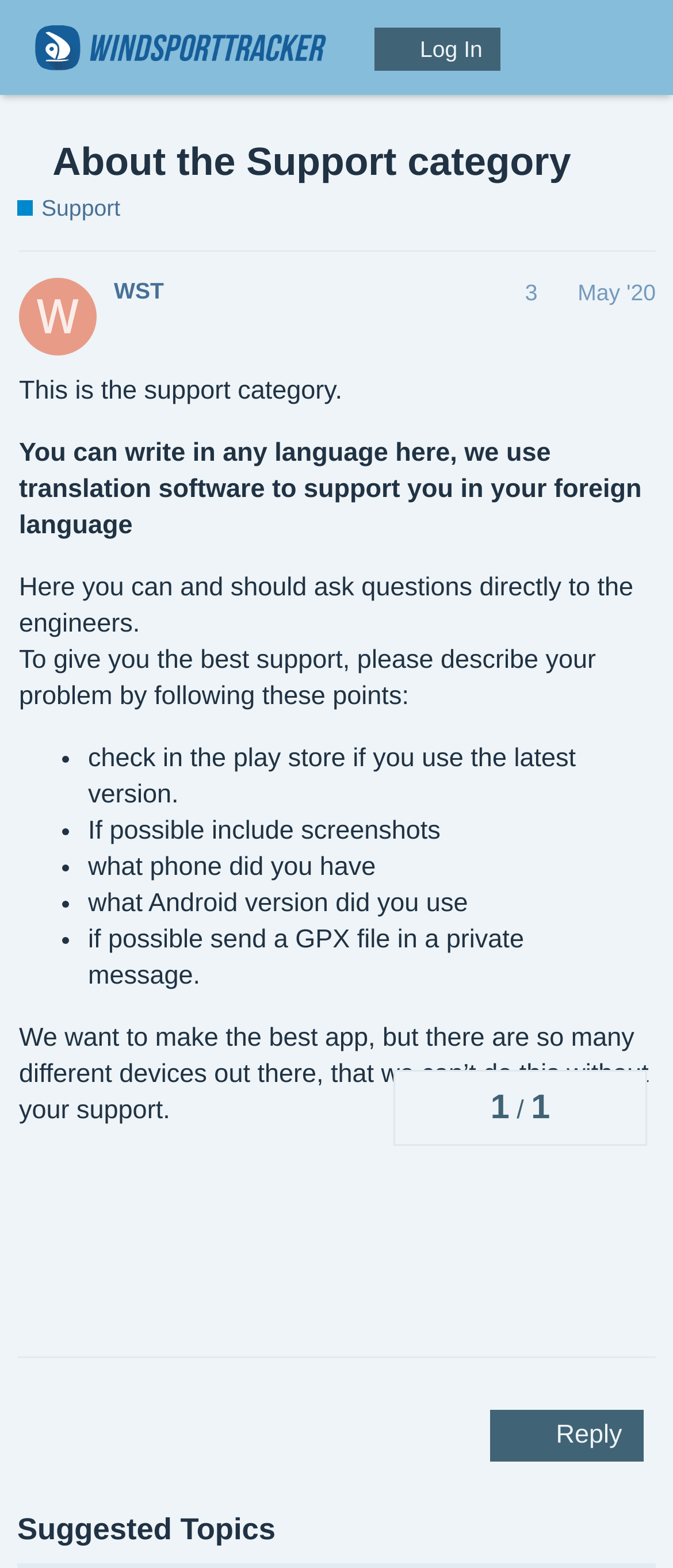Could you specify the bounding box coordinates for the clickable section to complete the following instruction: "Like this post"?

[0.028, 0.736, 0.113, 0.779]